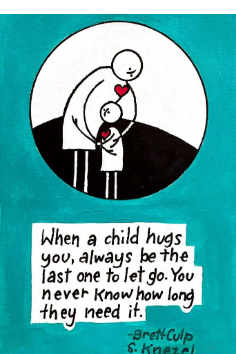Look at the image and answer the question in detail:
Who is the last one to let go in the quote?

The quote 'When a child hugs you, always be the last one to let go. You never know how long they need it.' highlights the significance of patience and the comforting impact of physical affection, encouraging adults to embrace these moments of connection.